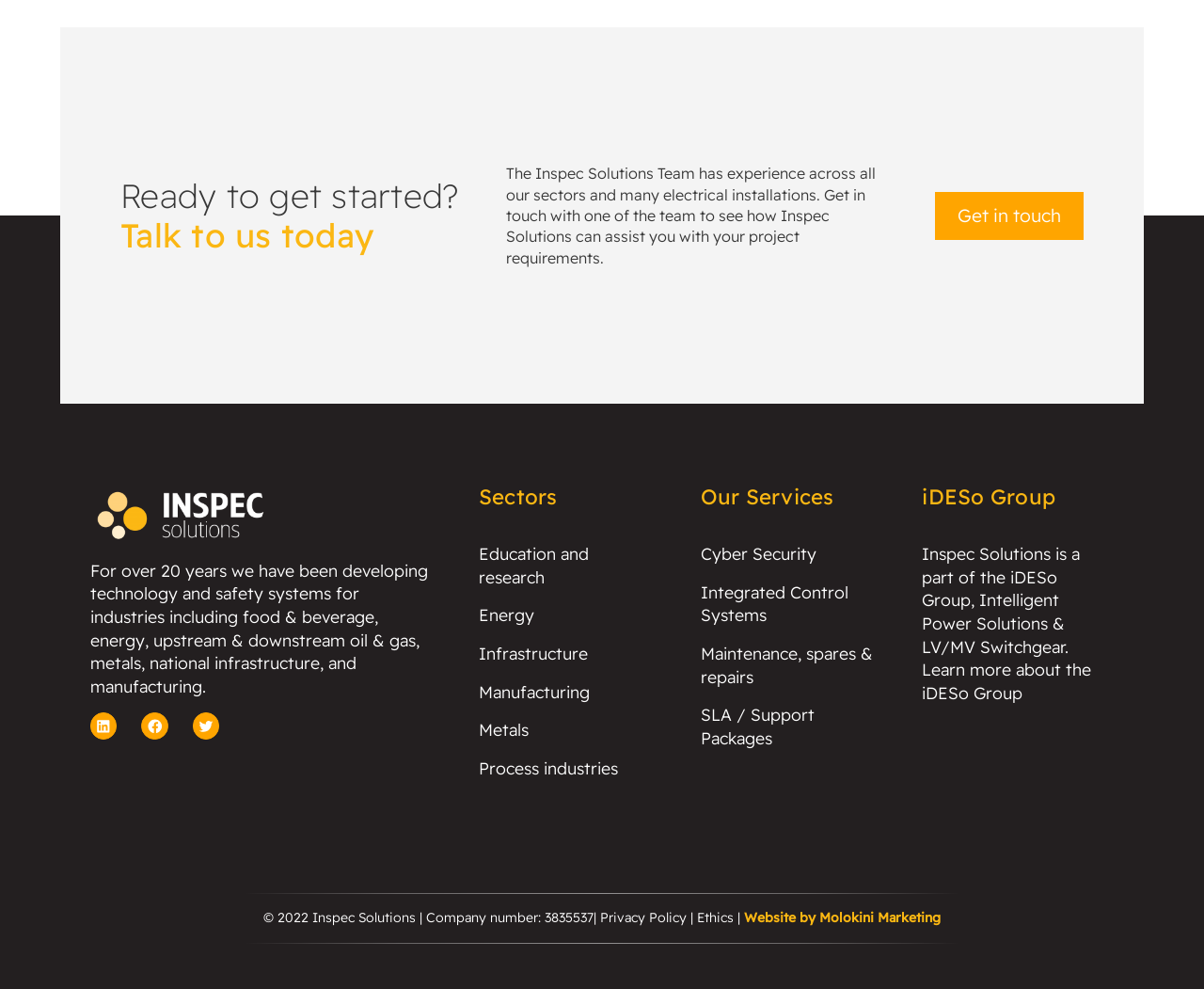Please answer the following question as detailed as possible based on the image: 
What is the name of the company?

The name of the company can be found in the StaticText element with the text 'The Inspec Solutions Team has experience across all our sectors and many electrical installations.'